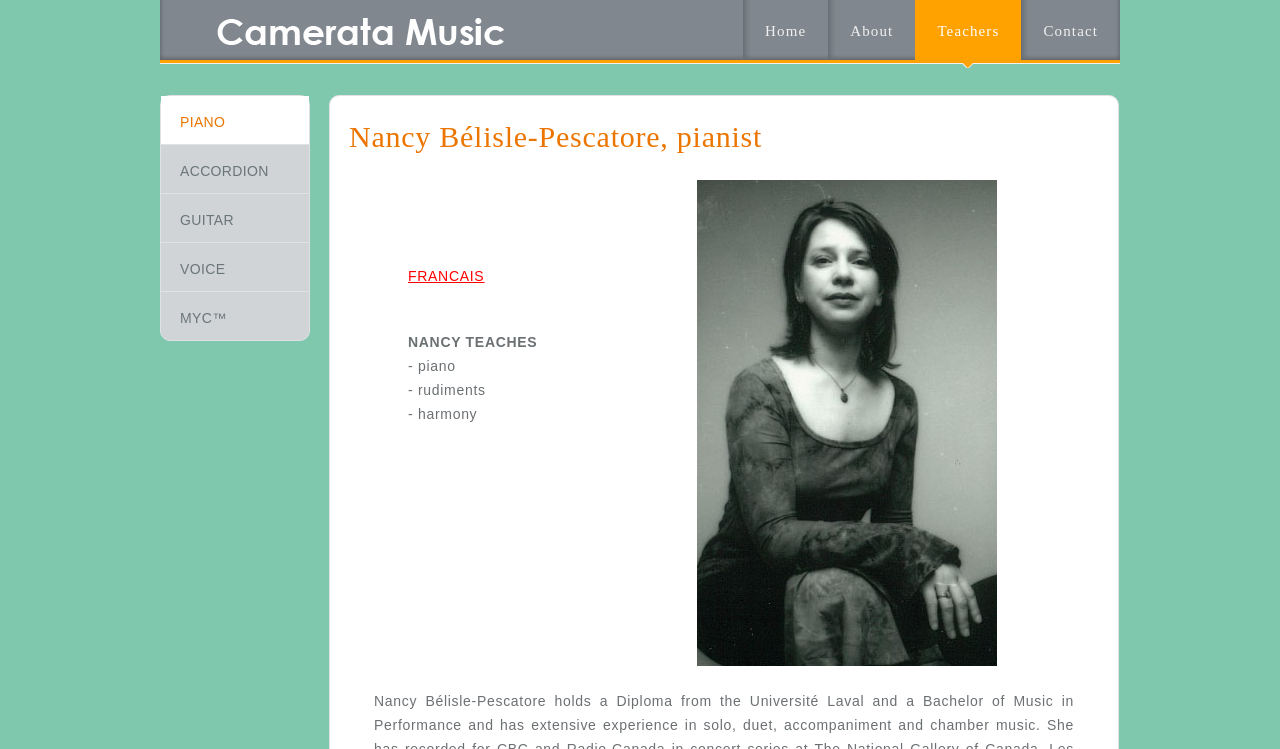Please find the bounding box coordinates in the format (top-left x, top-left y, bottom-right x, bottom-right y) for the given element description. Ensure the coordinates are floating point numbers between 0 and 1. Description: Meet Gwynne

None